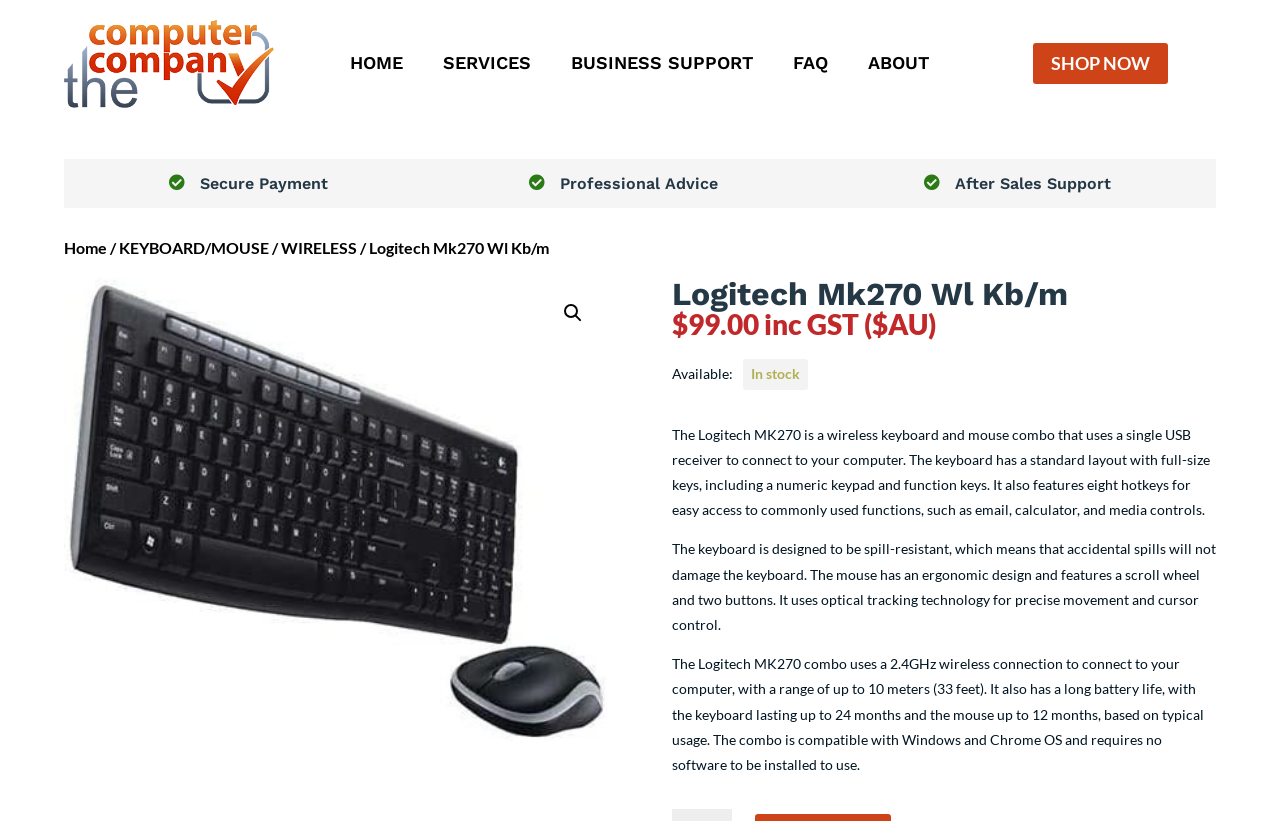Using the information in the image, could you please answer the following question in detail:
What is the price of the Logitech MK270?

I found the price of the Logitech MK270 by looking at the product information section, where it says '$' followed by '99.00' and then 'inc GST ($AU)'. This indicates that the price of the product is $99.00 including GST.